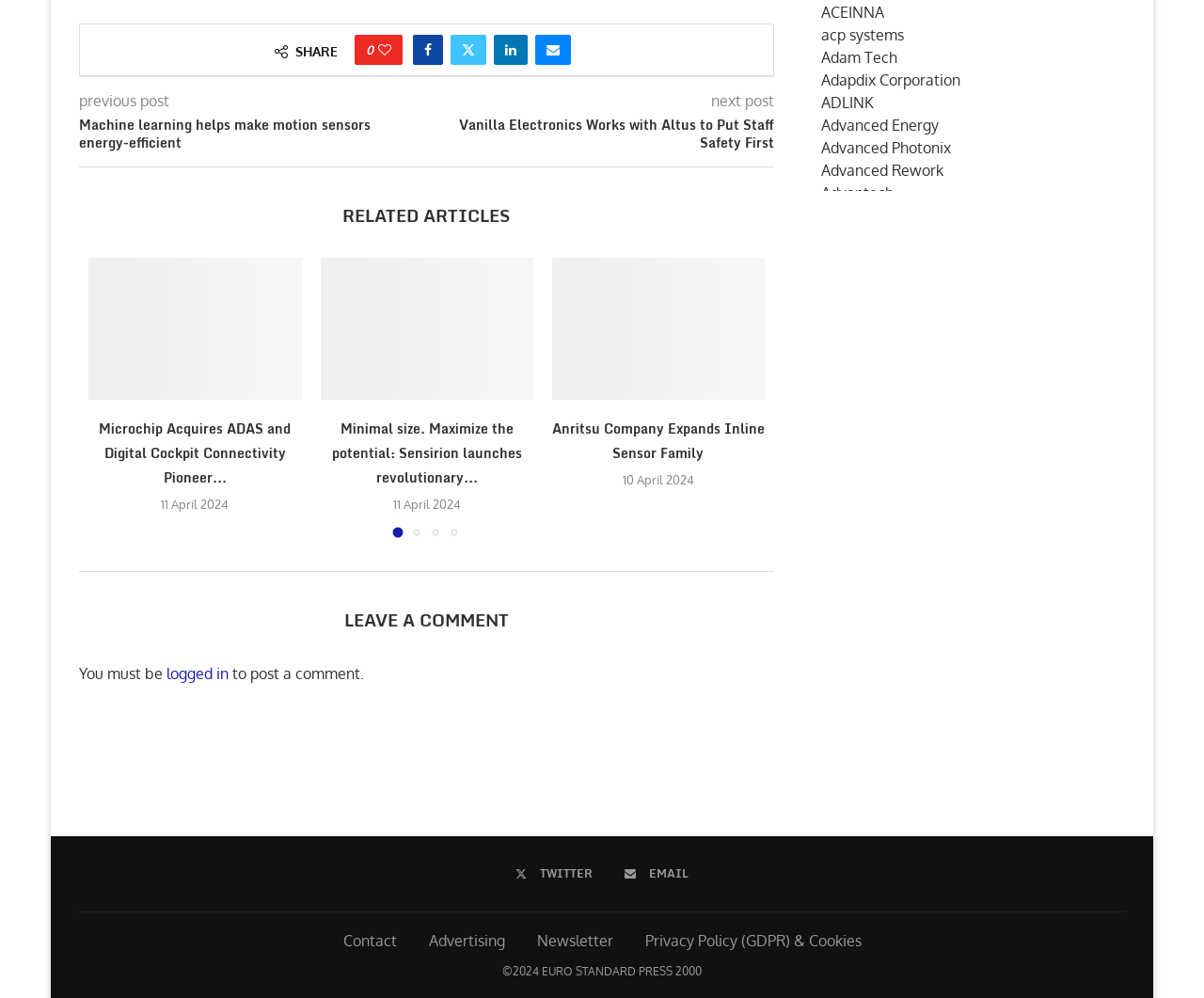Locate the bounding box coordinates of the area where you should click to accomplish the instruction: "Share on Facebook".

[0.343, 0.034, 0.368, 0.065]